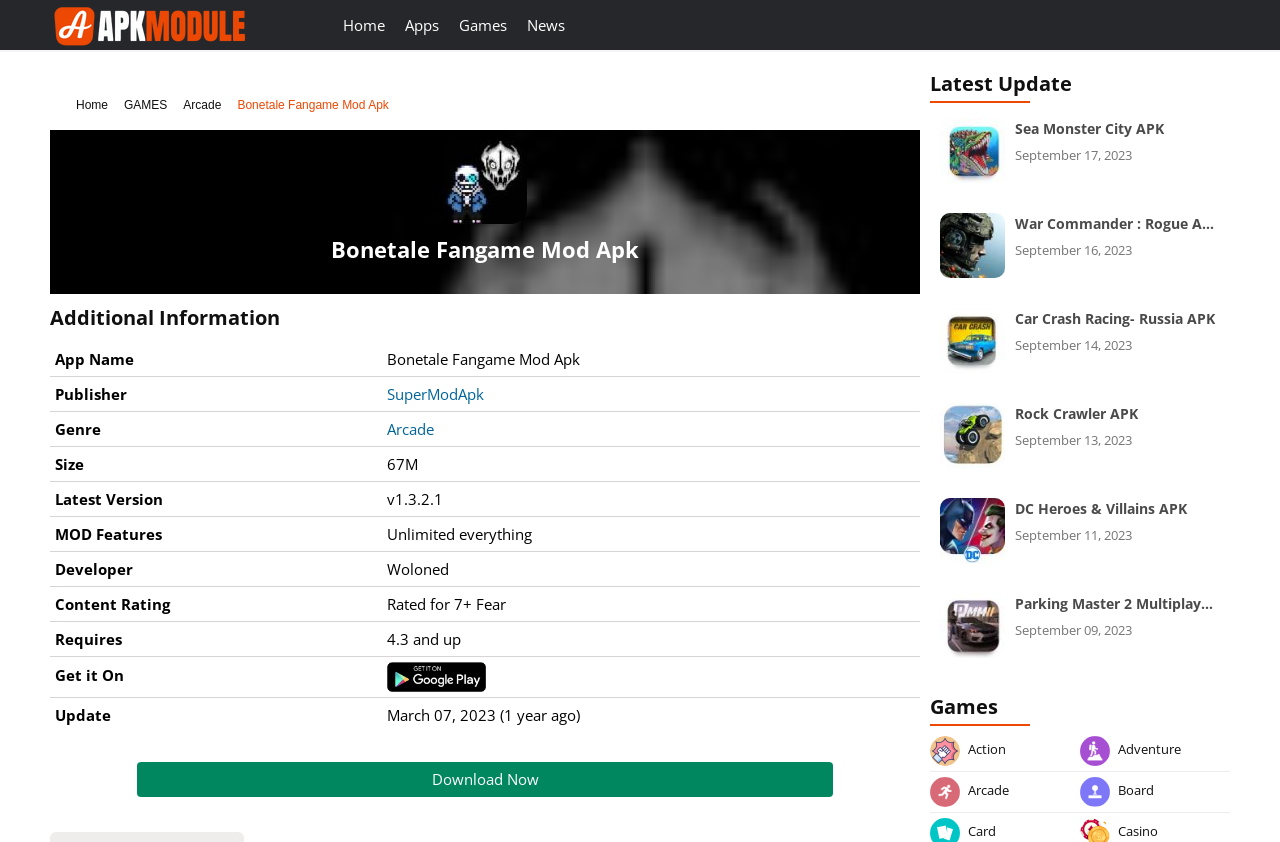Given the description "Bonetale Fangame Mod Apk", provide the bounding box coordinates of the corresponding UI element.

[0.185, 0.107, 0.304, 0.143]